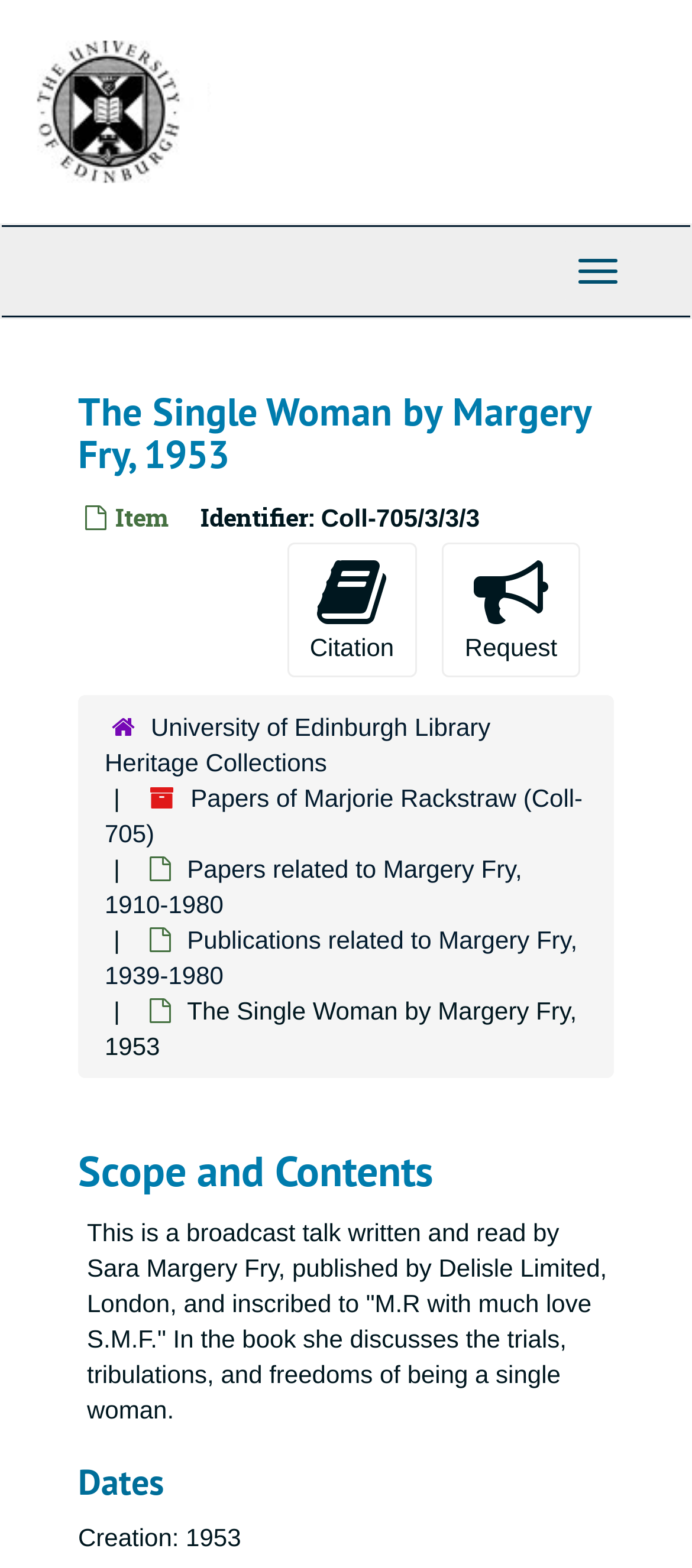Predict the bounding box of the UI element based on this description: "title="University of Edinburgh Website"".

[0.0, 0.061, 0.305, 0.079]